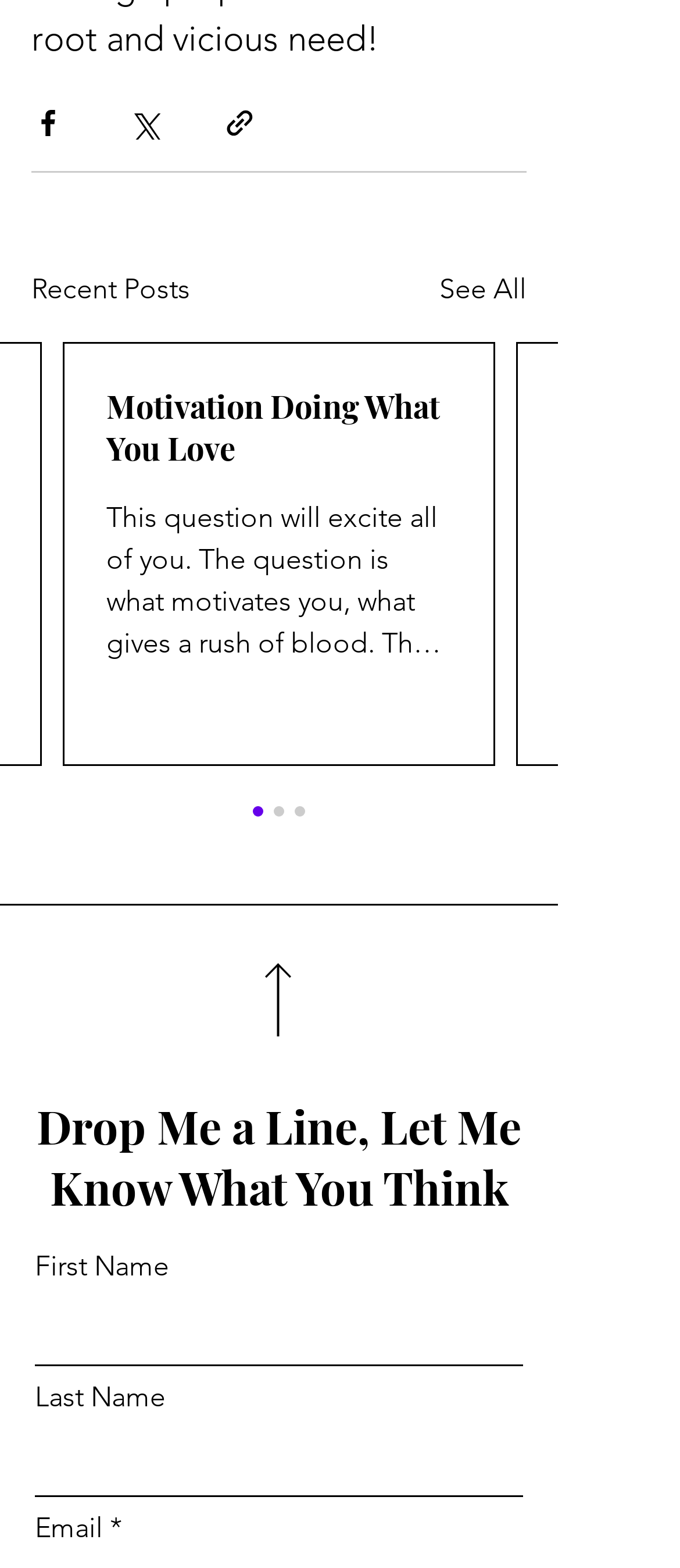What is the topic of the first article?
Refer to the screenshot and respond with a concise word or phrase.

Motivation